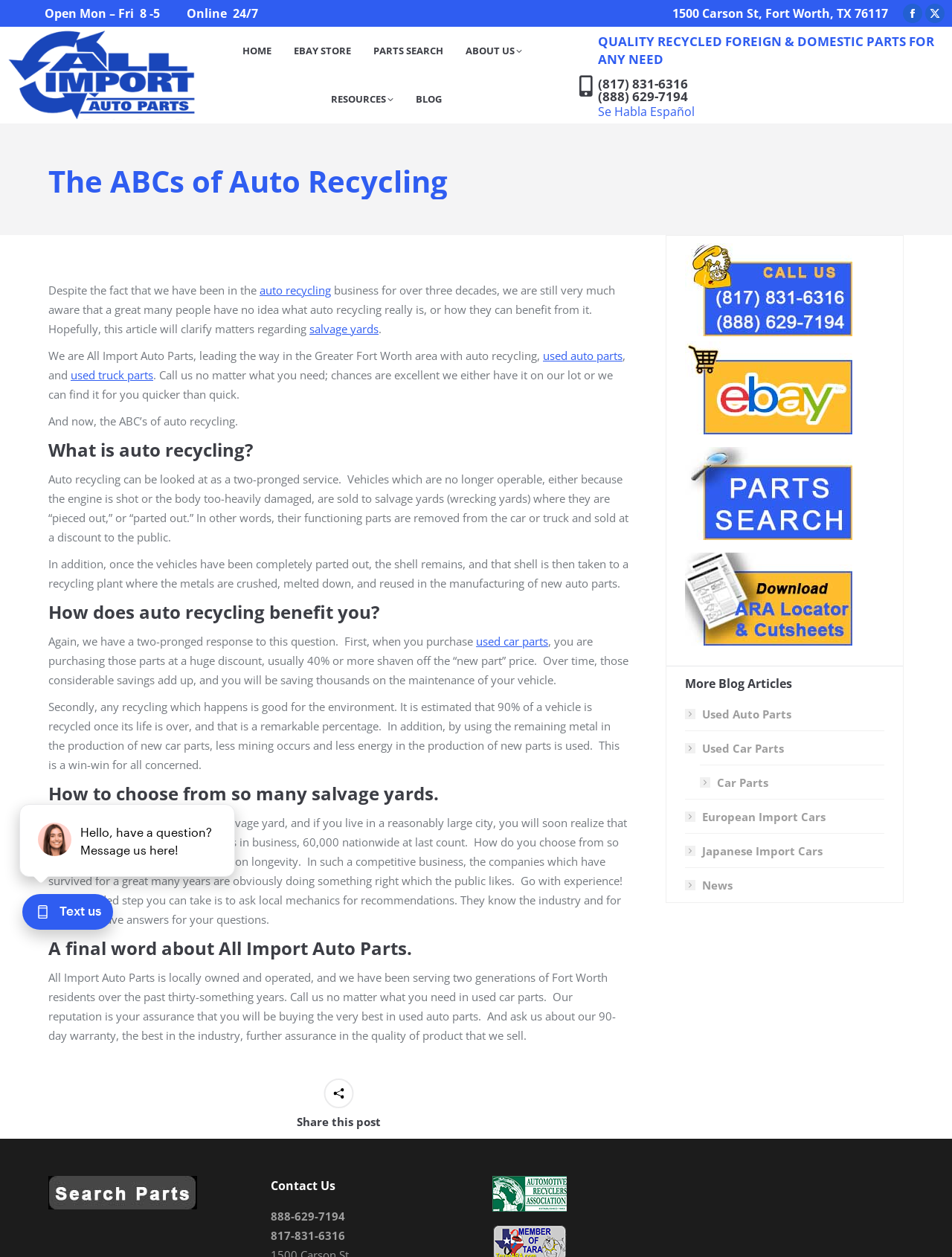Identify the bounding box for the described UI element. Provide the coordinates in (top-left x, top-left y, bottom-right x, bottom-right y) format with values ranging from 0 to 1: alt="bay store"

[0.72, 0.342, 0.895, 0.354]